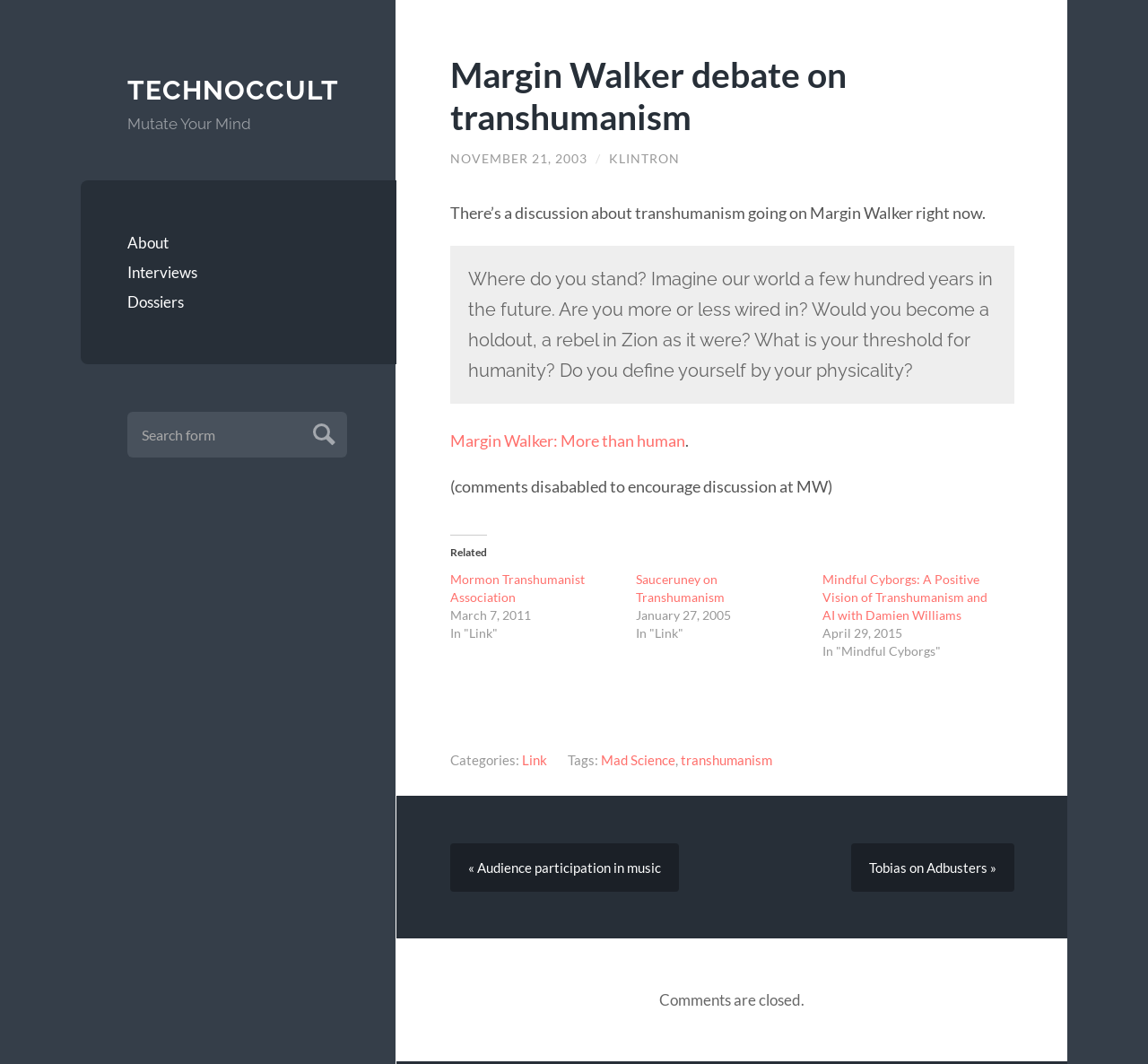Describe all the key features of the webpage in detail.

The webpage appears to be a blog post or article discussing transhumanism, with a focus on a debate happening on Margin Walker. At the top of the page, there is a heading "TECHNOCCULT" followed by a subheading "Mutate Your Mind". Below this, there are several links to other sections of the website, including "About", "Interviews", and "Dossiers".

On the left side of the page, there is a search box with a submit button. Above this, there is a heading "Margin Walker debate on transhumanism" with a link to the same title. Below this, there is a date "NOVEMBER 21, 2003" and a link to "KLINTRON".

The main content of the page starts with a paragraph of text, "There’s a discussion about transhumanism going on Margin Walker right now. Where do you stand? Imagine our world a few hundred years in the future. Are you more or less wired in?..." This is followed by a blockquote with a longer passage of text discussing the topic of transhumanism.

Below this, there are several links to related articles or websites, including "Margin Walker: More than human", "Mormon Transhumanist Association", and "Sauceruney on Transhumanism". There are also several timestamps with corresponding links to other articles or posts.

On the right side of the page, there are categories and tags listed, including "Link", "Mad Science", and "transhumanism". At the bottom of the page, there are links to previous and next posts, "« Audience participation in music" and "Tobias on Adbusters »". Finally, there is a note that "Comments are closed."